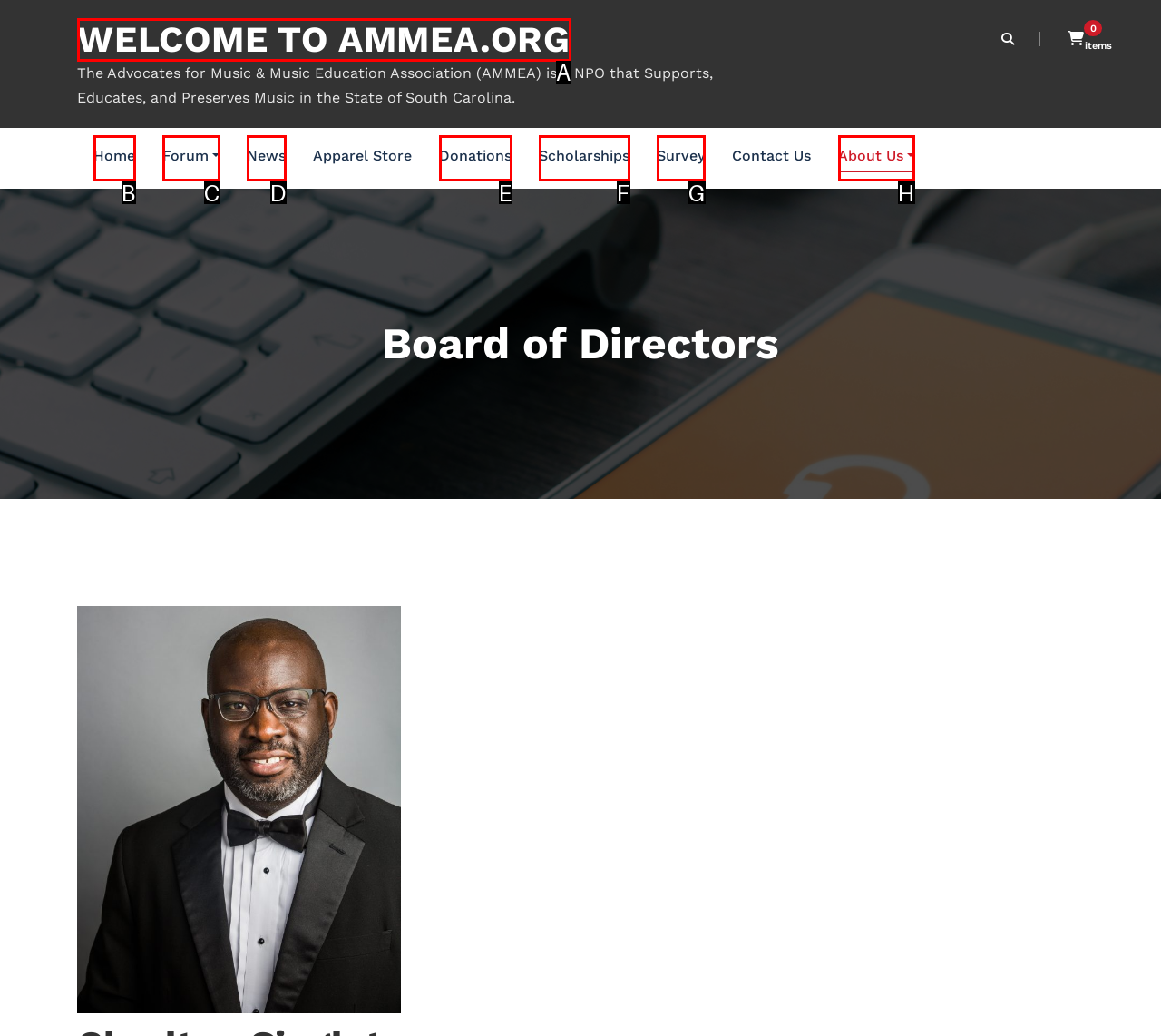Tell me the letter of the HTML element that best matches the description: WELCOME TO AMMEA.ORG from the provided options.

A